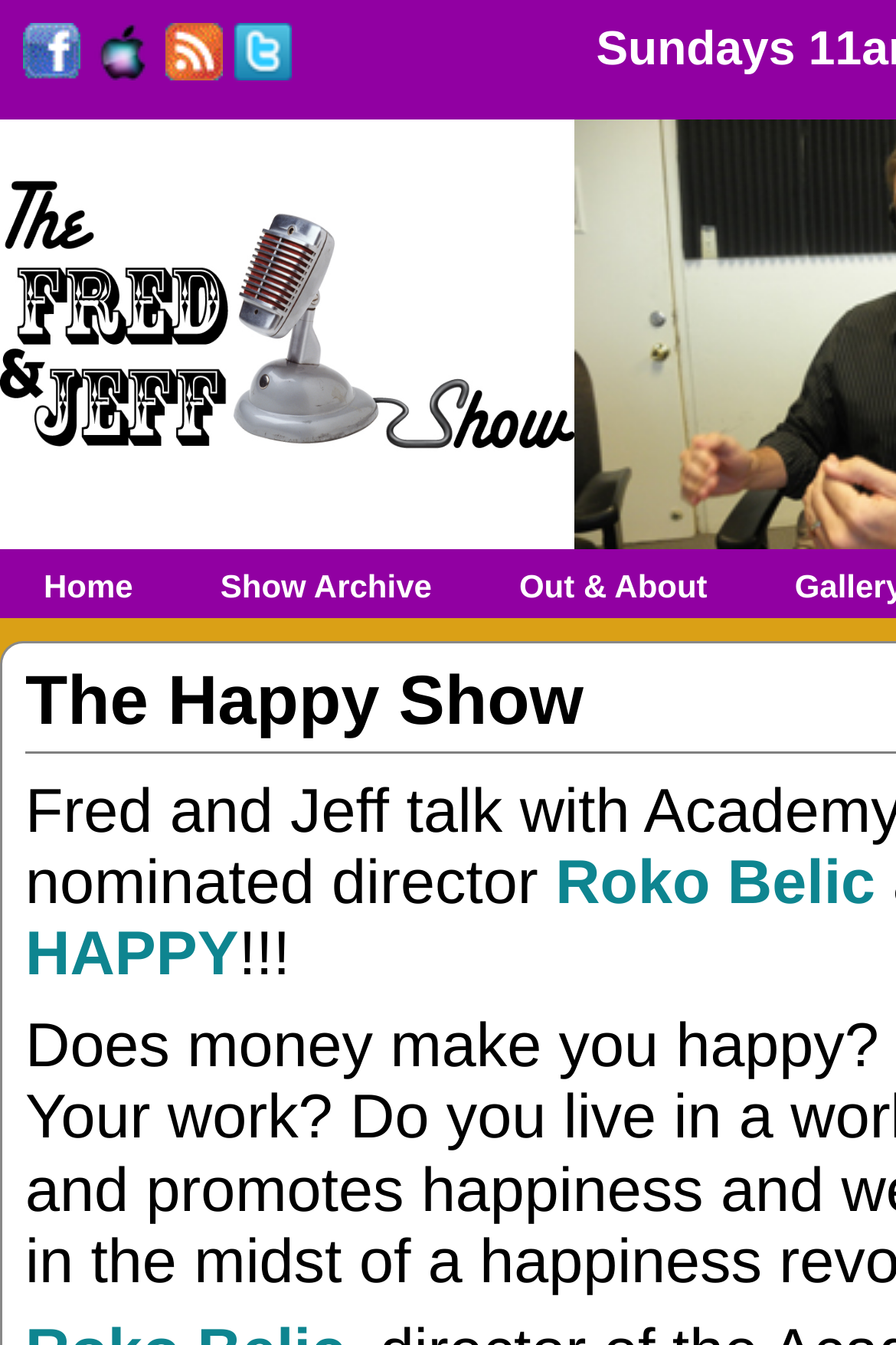Review the image closely and give a comprehensive answer to the question: What is the name of the show?

I determined the answer by looking at the root element 'The Fred and Jeff Show » The Happy Show' which suggests that the name of the show is 'The Fred and Jeff Show'.